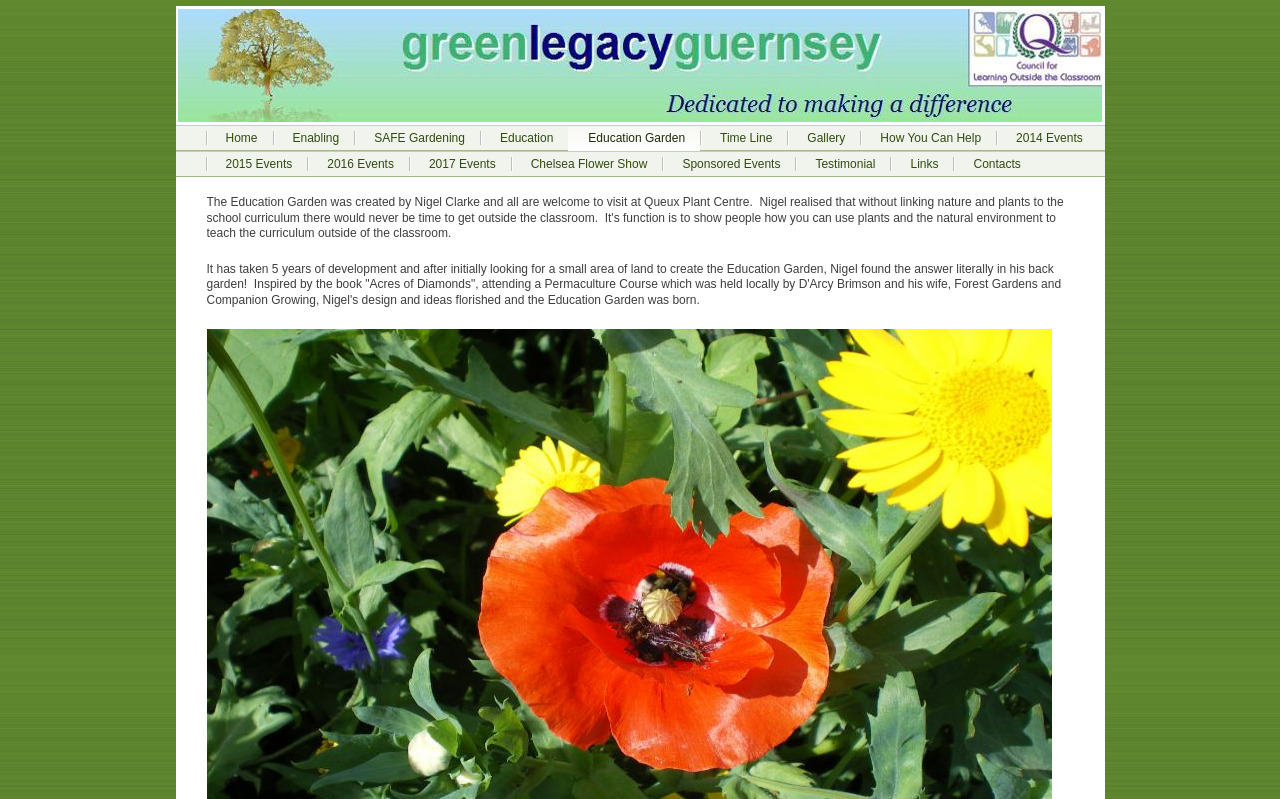How many main categories are there?
Carefully analyze the image and provide a thorough answer to the question.

I counted the number of top-level link elements and found five of them: 'Home', 'Enabling', 'SAFE Gardening', 'Education', and 'Education Garden'. These seem to be the main categories of the website.